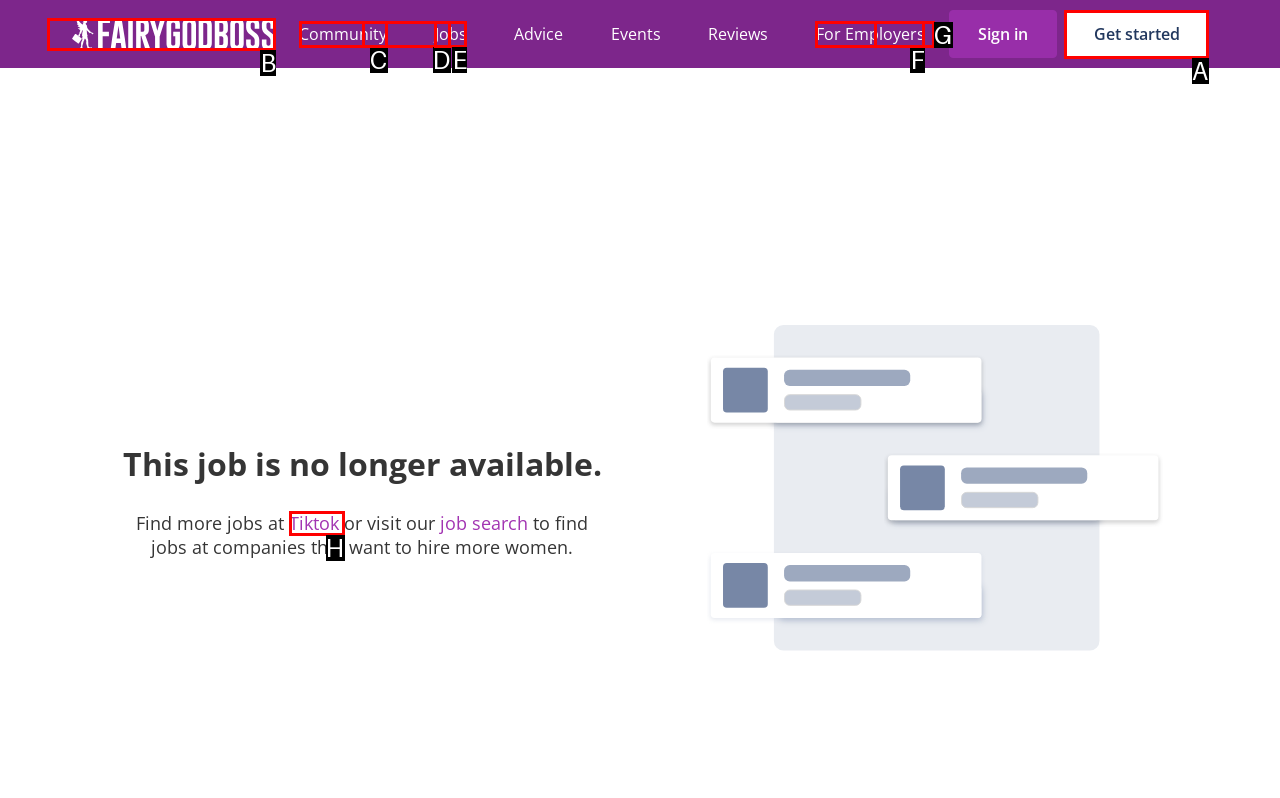Identify the correct option to click in order to accomplish the task: Get started Provide your answer with the letter of the selected choice.

A